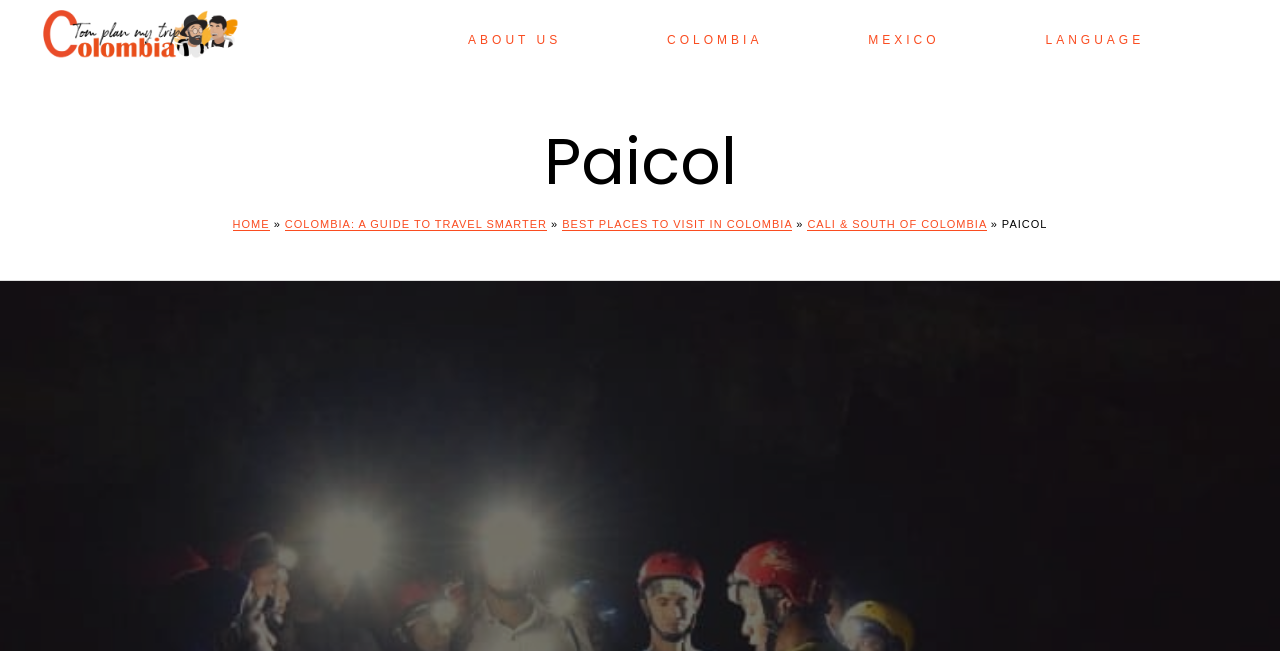Determine the bounding box coordinates of the clickable element to achieve the following action: 'Click Groups'. Provide the coordinates as four float values between 0 and 1, formatted as [left, top, right, bottom].

None